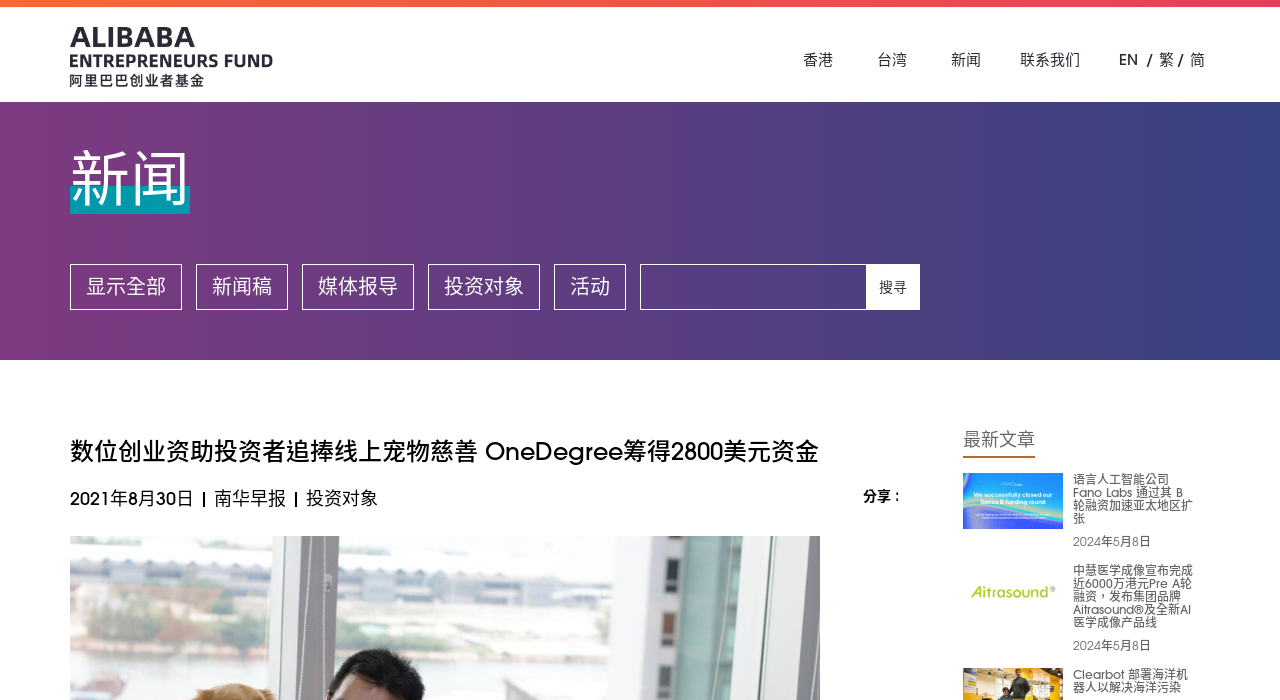Provide a thorough summary of the webpage.

The webpage is a news center for Alibaba Entrepreneurs Fund, featuring a collection of news articles and press releases. At the top, there is a navigation menu with links to different sections, including "香港" (Hong Kong), "台湾" (Taiwan), "新闻" (News), "联系我们" (Contact Us), and language options.

Below the navigation menu, there is a section with multiple links, including "显示全部" (Show All), "新闻稿" (Press Releases), "媒体报导" (Media Reports), "投资对象" (Investment Objects), and "活动" (Events). Next to this section, there is a search bar with a "搜寻" (Search) button.

The main content area features a list of news articles, each with a heading, date, and source. The articles are arranged in a vertical list, with the most recent ones at the top. Each article has a brief summary and a link to read more. There are also images accompanying some of the articles.

The articles are categorized by date, with the most recent ones at the top. The dates range from 2021 to 2024. The articles cover a range of topics, including investments, company news, and industry trends. Some of the article headings include "数位创业资助投资者追捧线上宠物慈善 OneDegree筹得2800美元资金" (Digital Entrepreneurship Fund Supports Online Pet Charity OneDegree, Raising $2.8 Million), "语言人工智能公司 Fano Labs 通过其 B 轮融资加速亚太地区扩张" (Fano Labs, a Language AI Company, Accelerates Expansion in Asia-Pacific Region with B-Round Financing), and "中慧医学成像宣布完成近6000万港元Pre A轮融资，发布集团品牌Aitrasound®及全新AI医学成像产品线" (Zhonghui Medical Imaging Announces Completion of Nearly HK$600 Million Pre-A Round Financing, Launches Group Brand Aitrasound and New AI Medical Imaging Product Line).